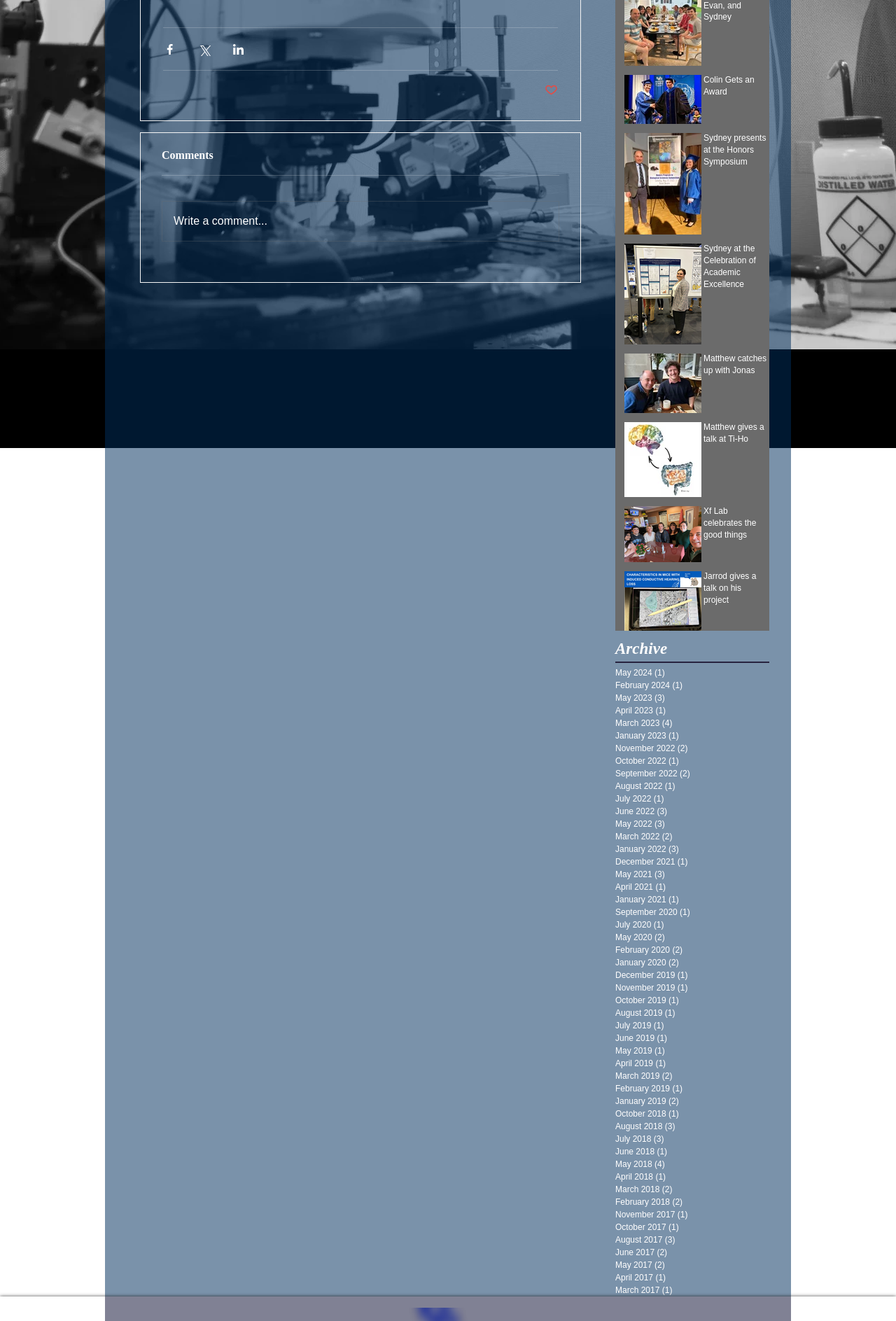Find the bounding box coordinates for the UI element whose description is: "Colin Gets an Award". The coordinates should be four float numbers between 0 and 1, in the format [left, top, right, bottom].

[0.785, 0.056, 0.857, 0.078]